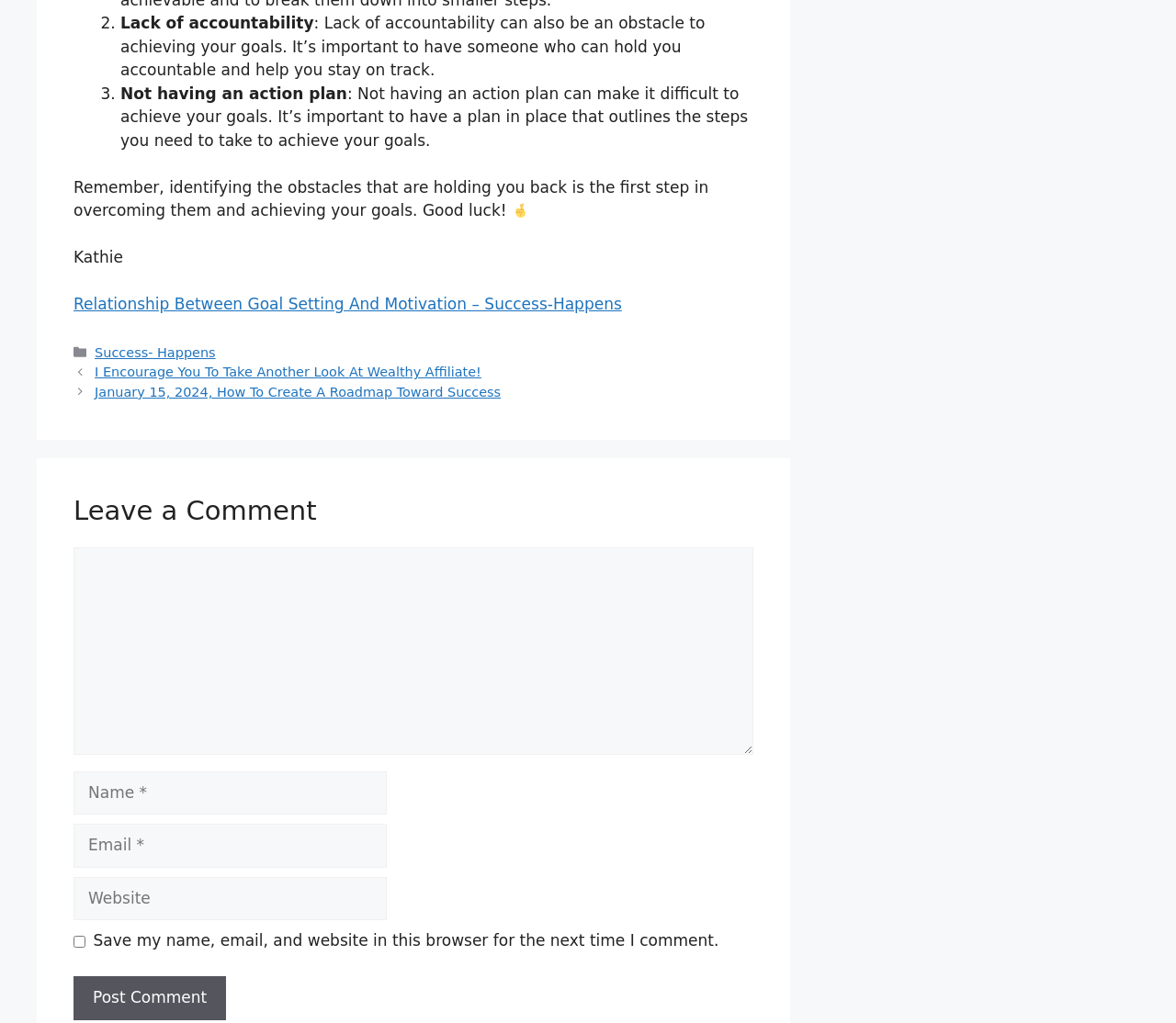Answer the question below in one word or phrase:
What is the category of the post?

Success-Happens